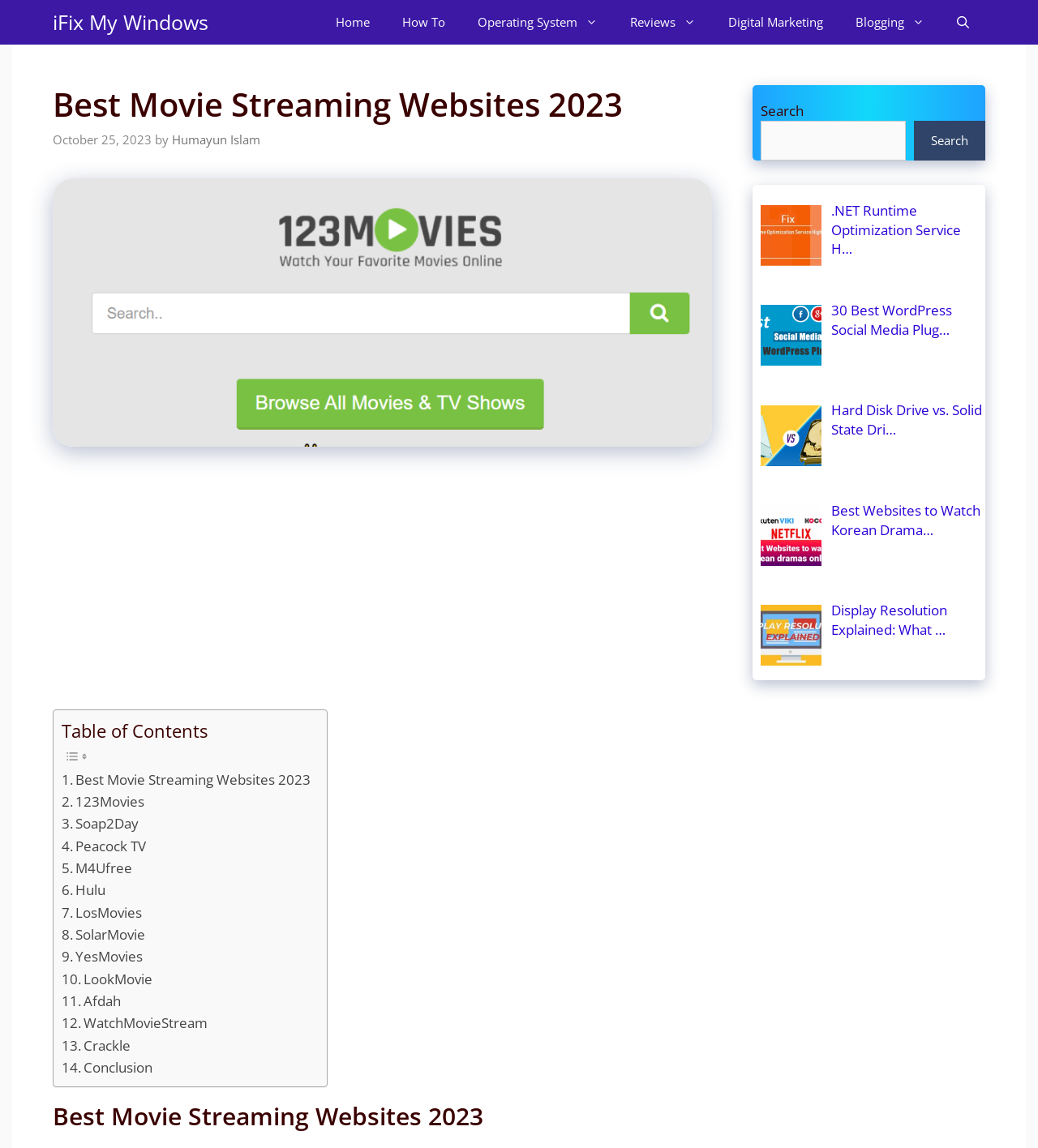Determine the bounding box coordinates for the clickable element required to fulfill the instruction: "Read the article about '.NET Runtime Optimization Service High CPU Usage Issue'". Provide the coordinates as four float numbers between 0 and 1, i.e., [left, top, right, bottom].

[0.801, 0.175, 0.926, 0.225]